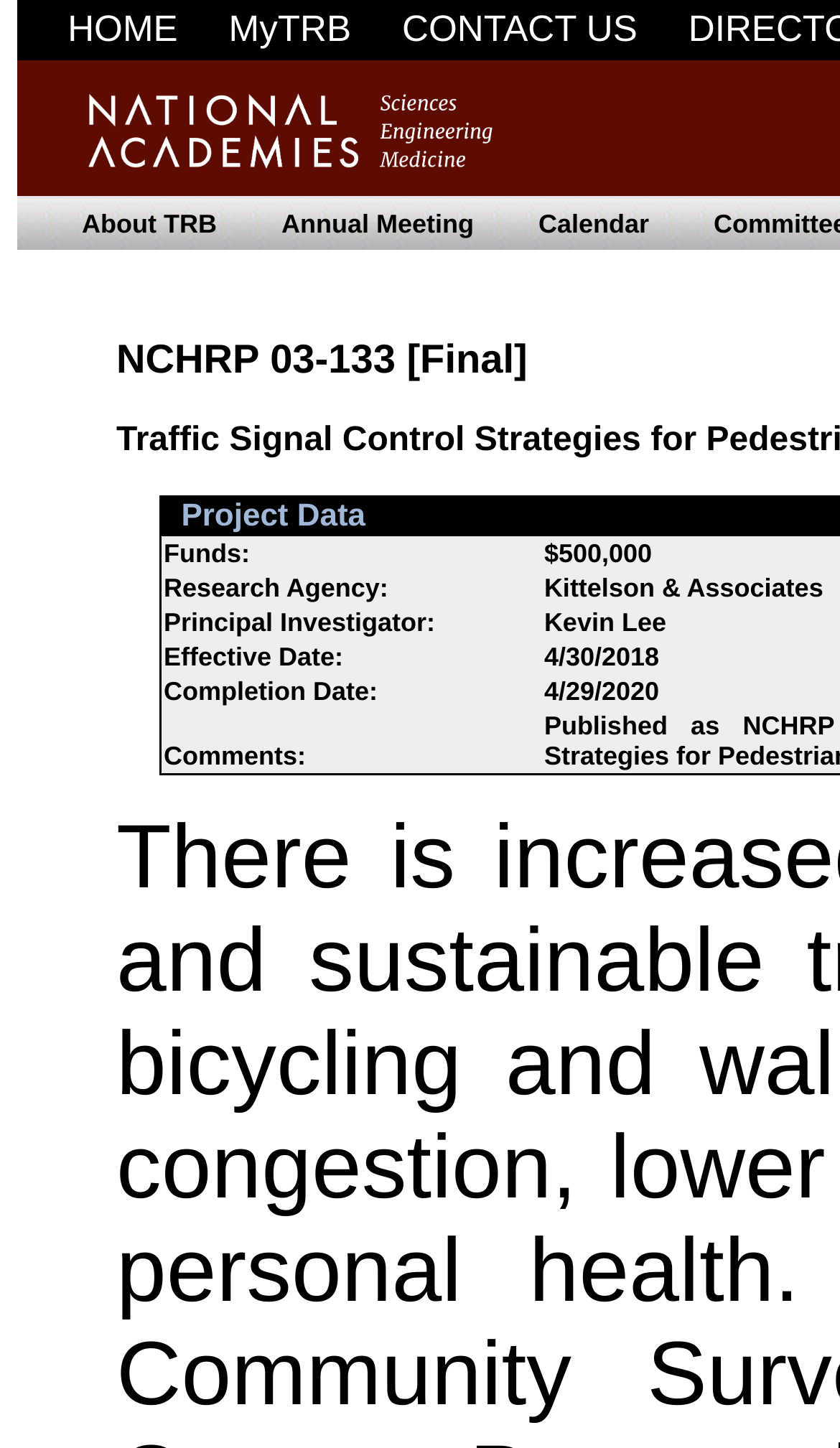What is the purpose of the section with labels 'Funds:', 'Research Agency:', and 'Principal Investigator:'?
Please answer the question with as much detail and depth as you can.

Based on the labels and the structure of the table cells, I infer that this section is used to display details about a project, such as the funds, research agency, and principal investigator involved.